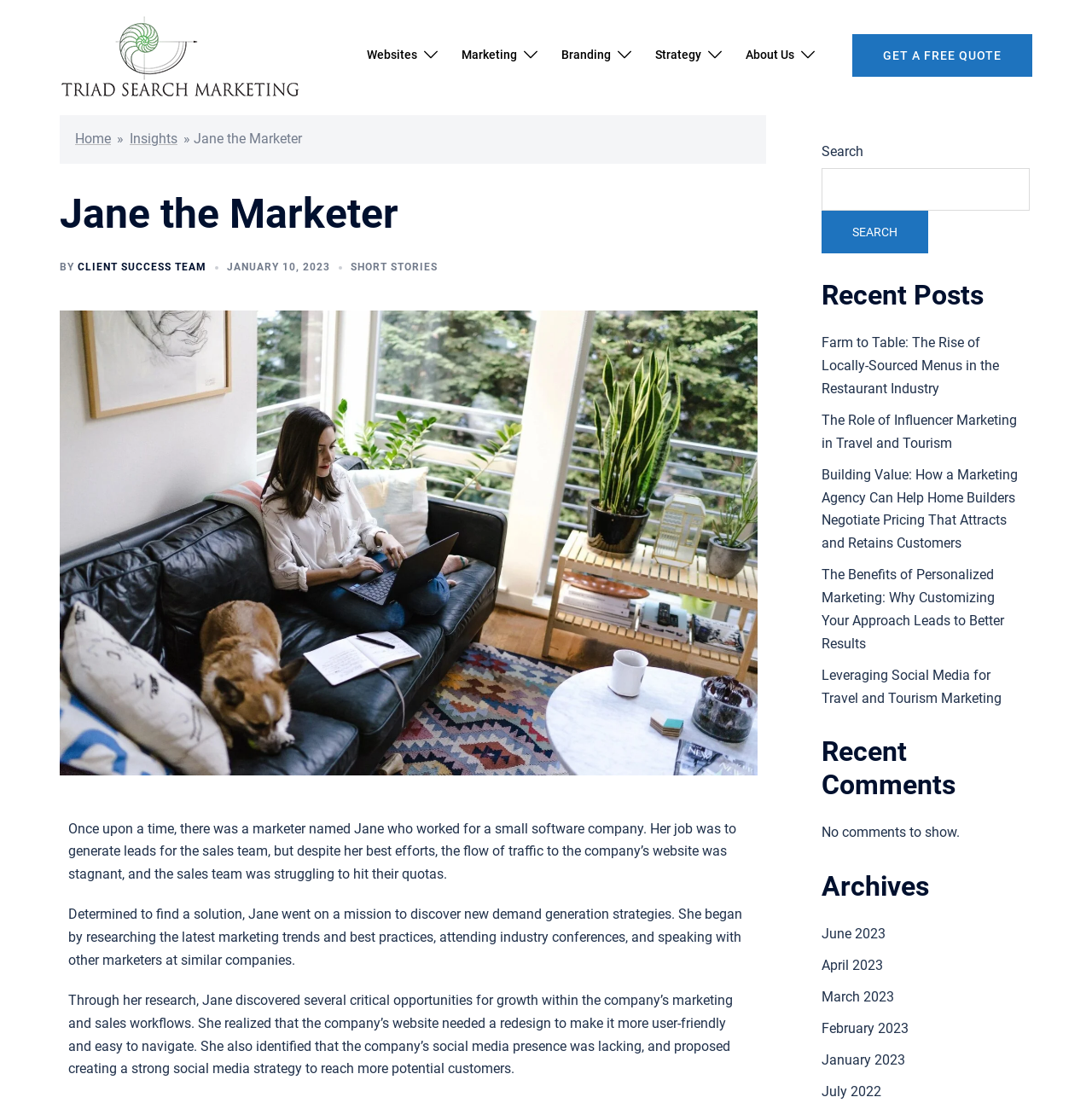Please indicate the bounding box coordinates of the element's region to be clicked to achieve the instruction: "Click on the 'GET A FREE QUOTE' link". Provide the coordinates as four float numbers between 0 and 1, i.e., [left, top, right, bottom].

[0.78, 0.031, 0.945, 0.07]